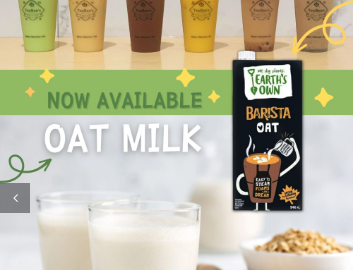Please reply to the following question with a single word or a short phrase:
What type of oat milk is featured in the image?

Earth's Own Barista Oat